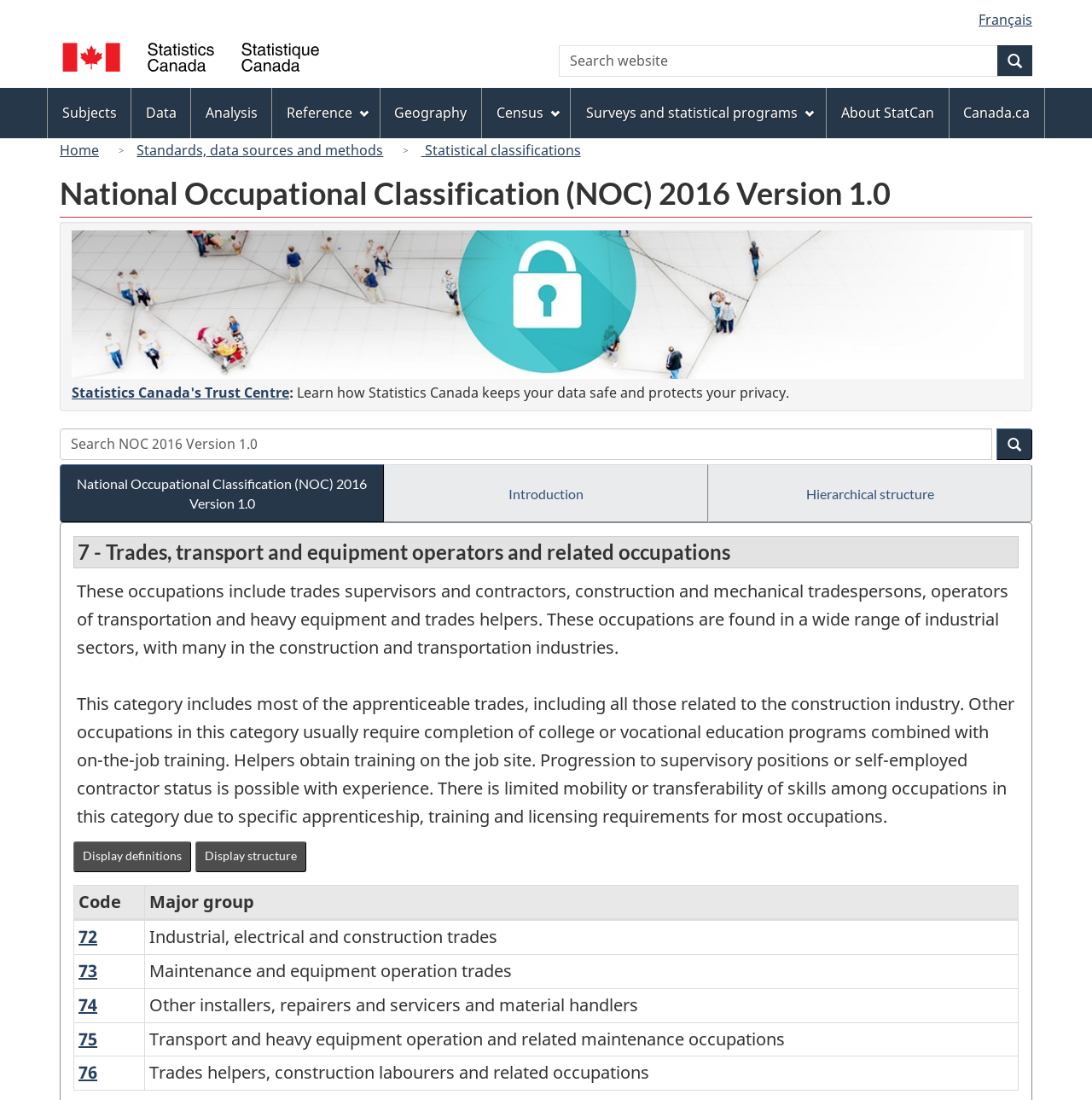Determine the bounding box coordinates of the clickable region to execute the instruction: "Select language". The coordinates should be four float numbers between 0 and 1, denoted as [left, top, right, bottom].

[0.896, 0.009, 0.945, 0.026]